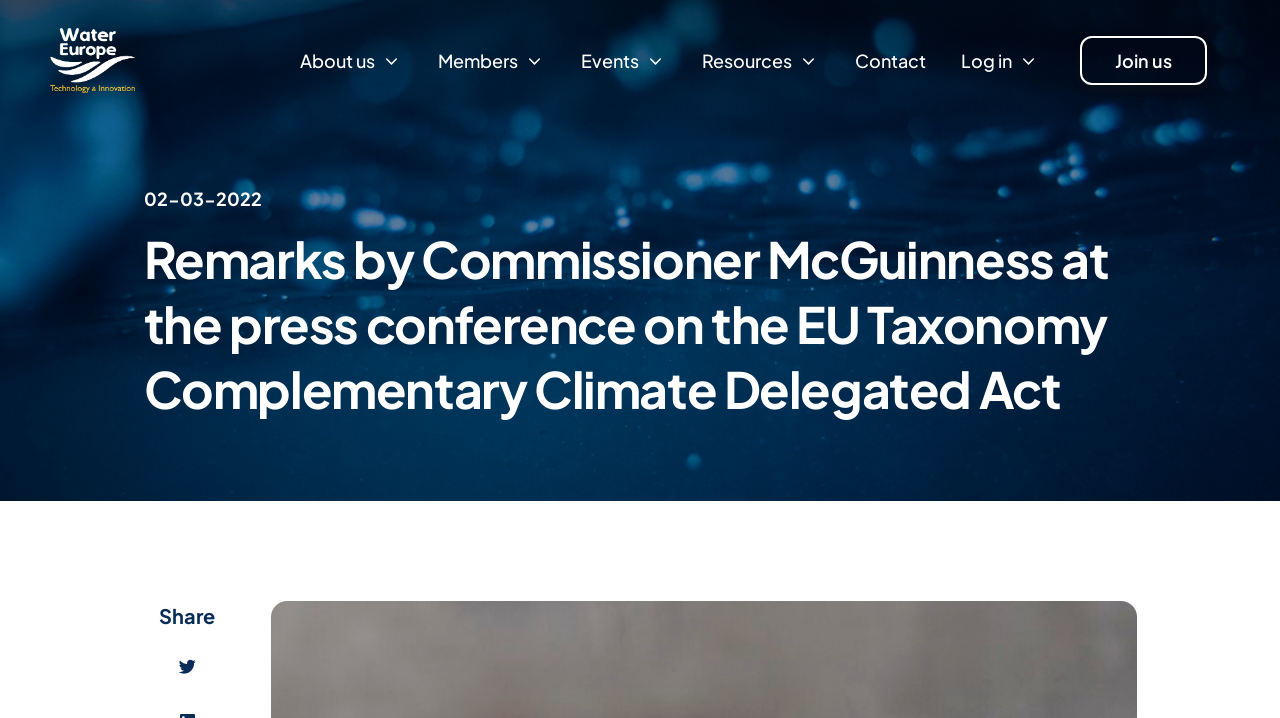Locate and generate the text content of the webpage's heading.

Remarks by Commissioner McGuinness at the press conference on the EU Taxonomy Complementary Climate Delegated Act